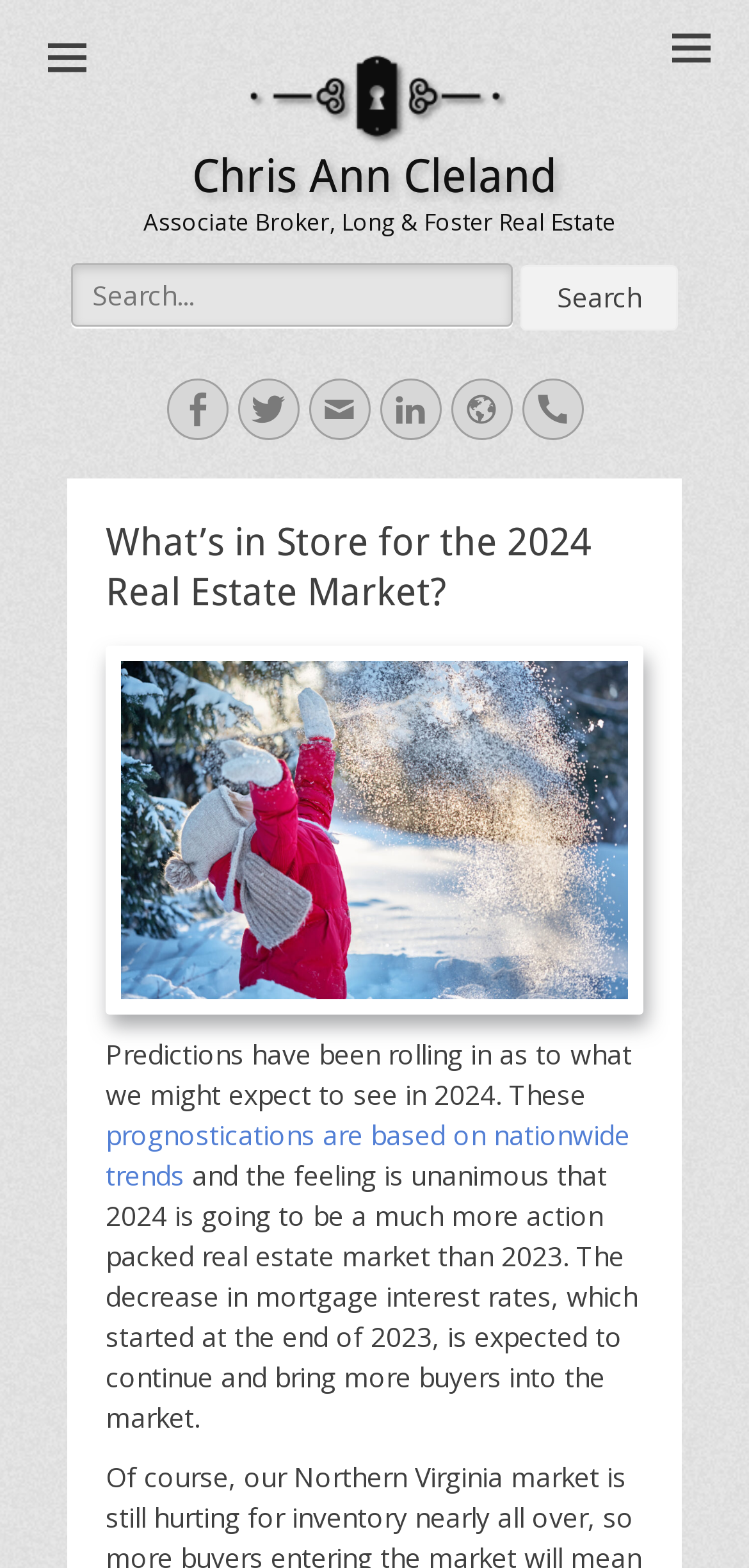Kindly determine the bounding box coordinates for the clickable area to achieve the given instruction: "Visit Chris Ann Cleland's homepage".

[0.213, 0.029, 0.787, 0.094]